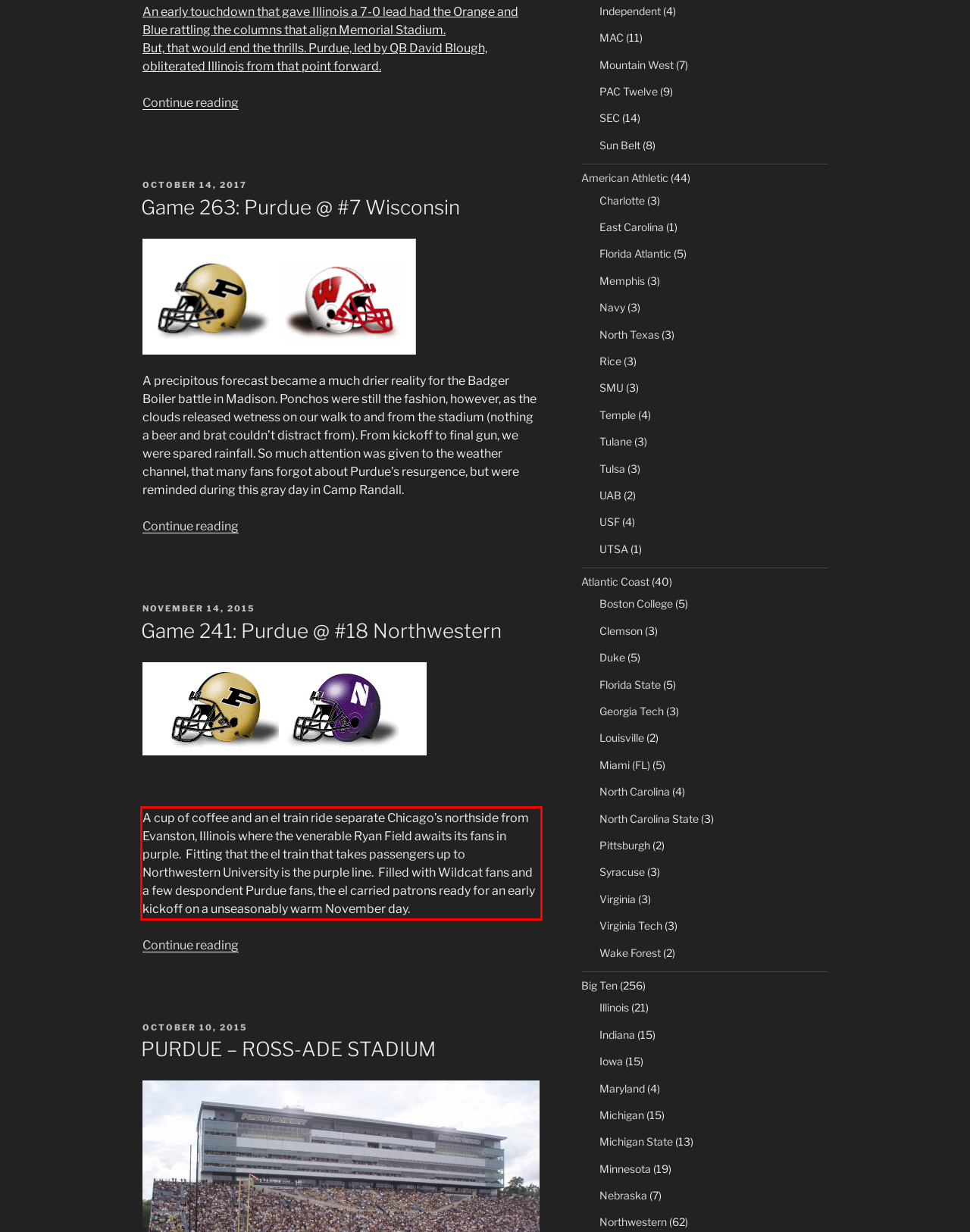Using the provided webpage screenshot, recognize the text content in the area marked by the red bounding box.

A cup of coffee and an el train ride separate Chicago’s northside from Evanston, Illinois where the venerable Ryan Field awaits its fans in purple. Fitting that the el train that takes passengers up to Northwestern University is the purple line. Filled with Wildcat fans and a few despondent Purdue fans, the el carried patrons ready for an early kickoff on a unseasonably warm November day.